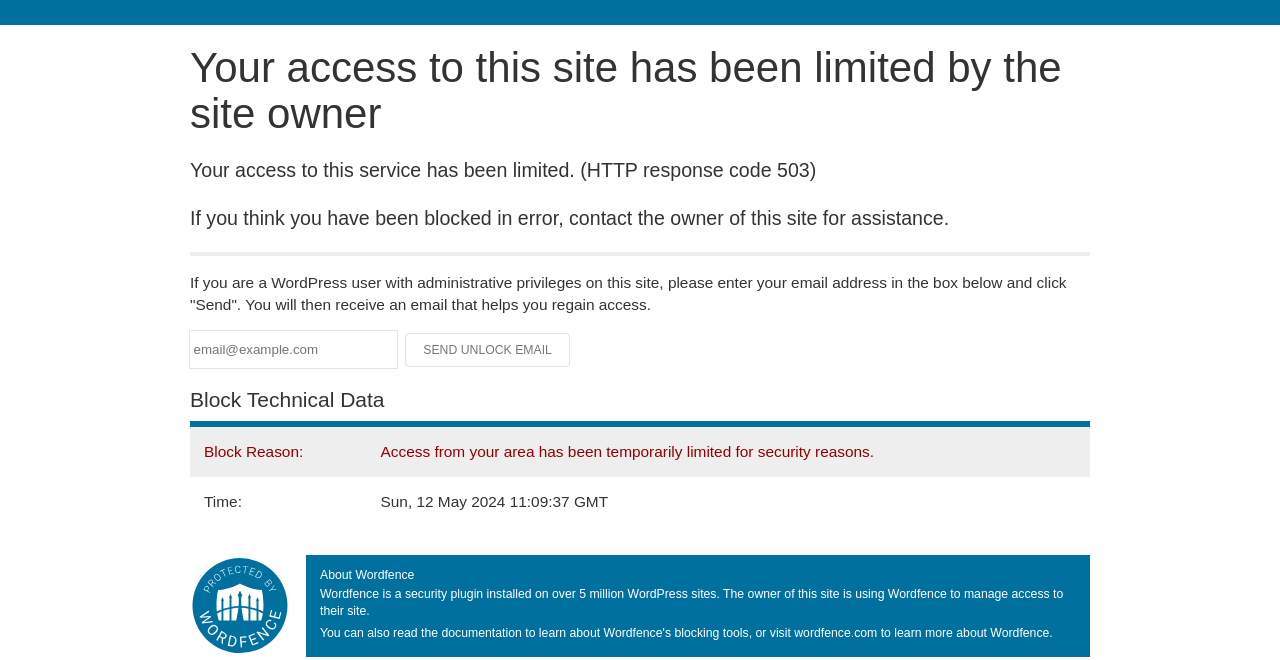Identify the main title of the webpage and generate its text content.

Your access to this site has been limited by the site owner